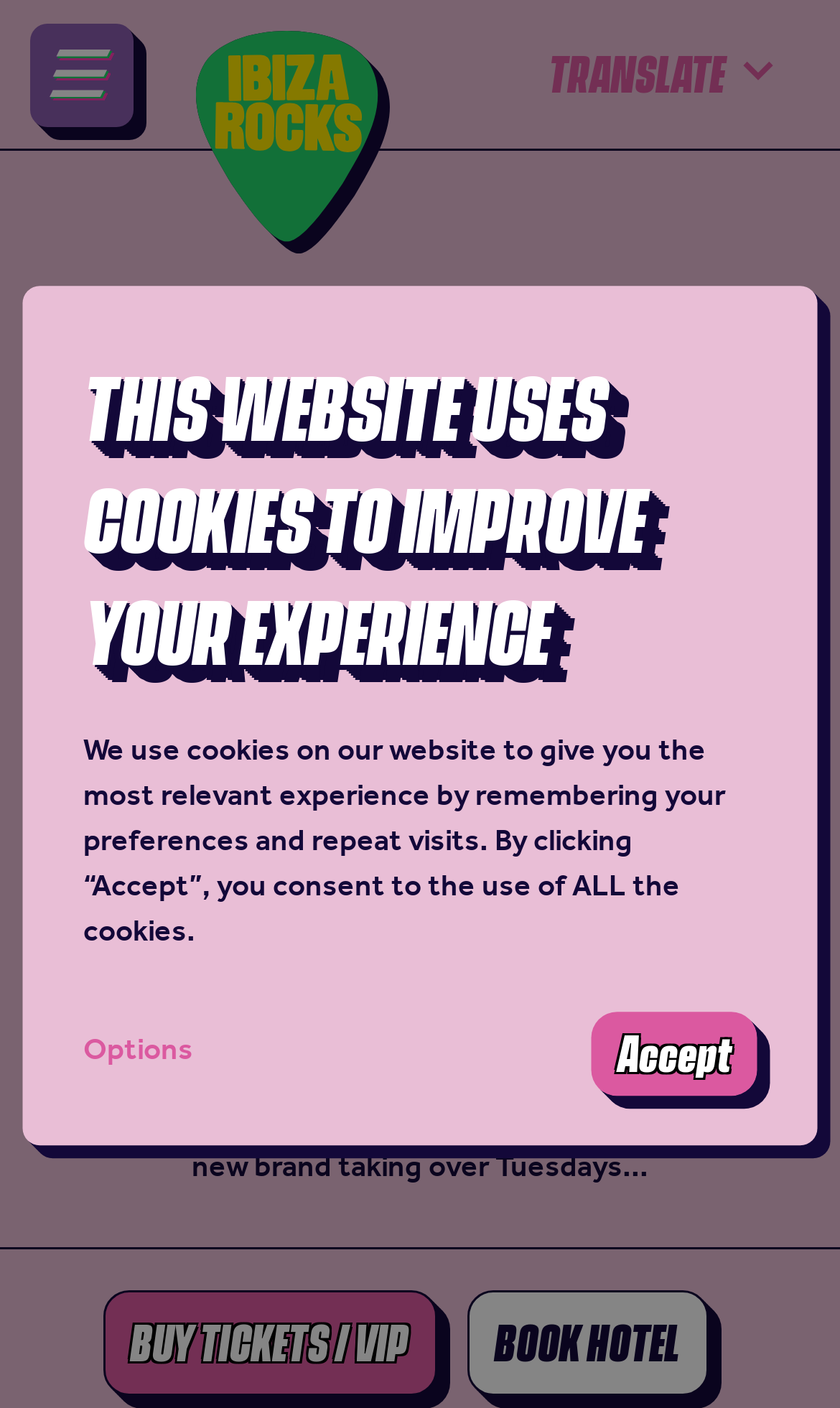Identify the bounding box coordinates of the area you need to click to perform the following instruction: "Toggle the menu".

[0.036, 0.0, 0.159, 0.106]